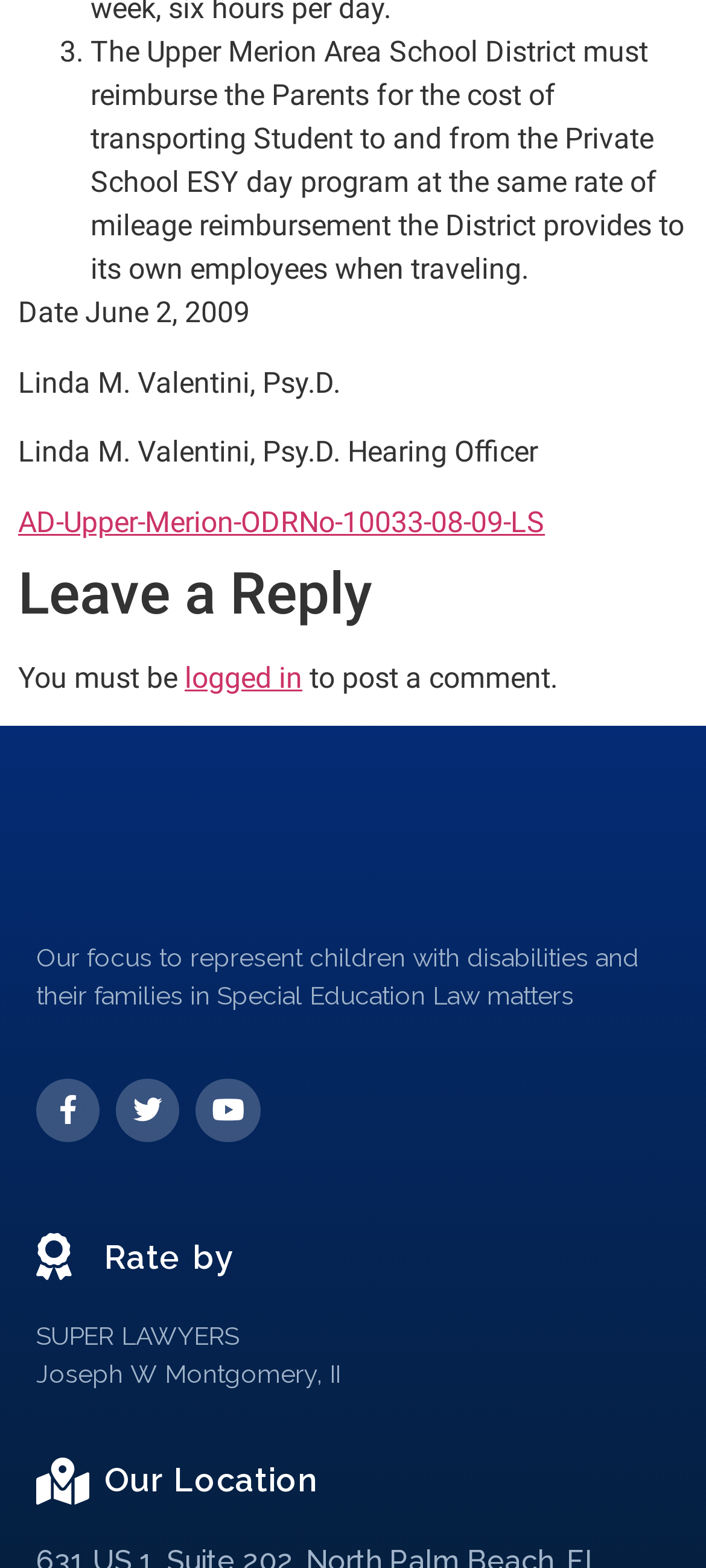What social media platforms are linked?
Answer the question using a single word or phrase, according to the image.

Facebook, Twitter, Youtube